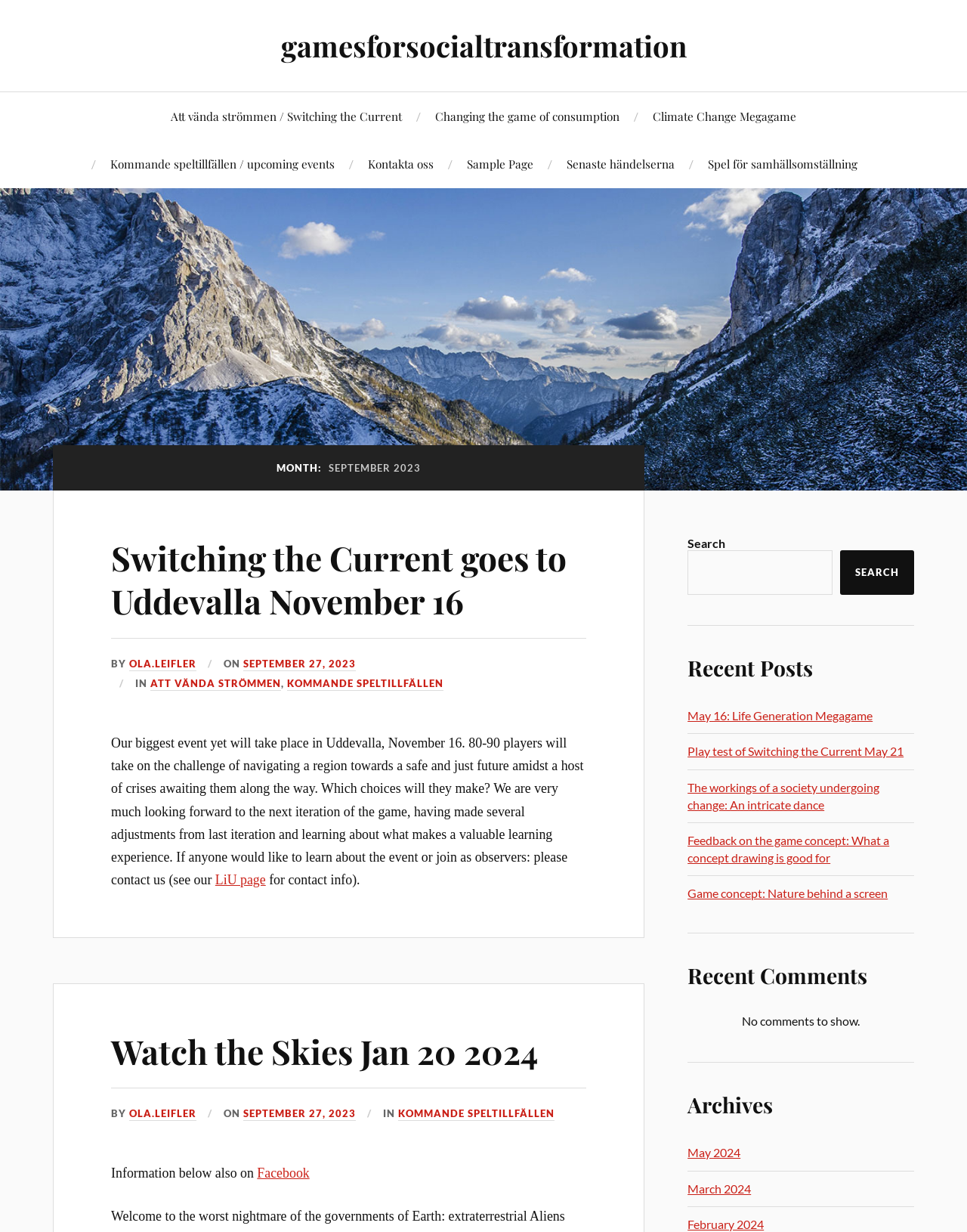What is the name of the game mentioned in the first article?
Please provide a comprehensive answer based on the visual information in the image.

I read the first article under the 'MONTH: SEPTEMBER 2023' heading, which mentions 'Switching the Current goes to Uddevalla November 16', so the name of the game mentioned is 'Switching the Current'.